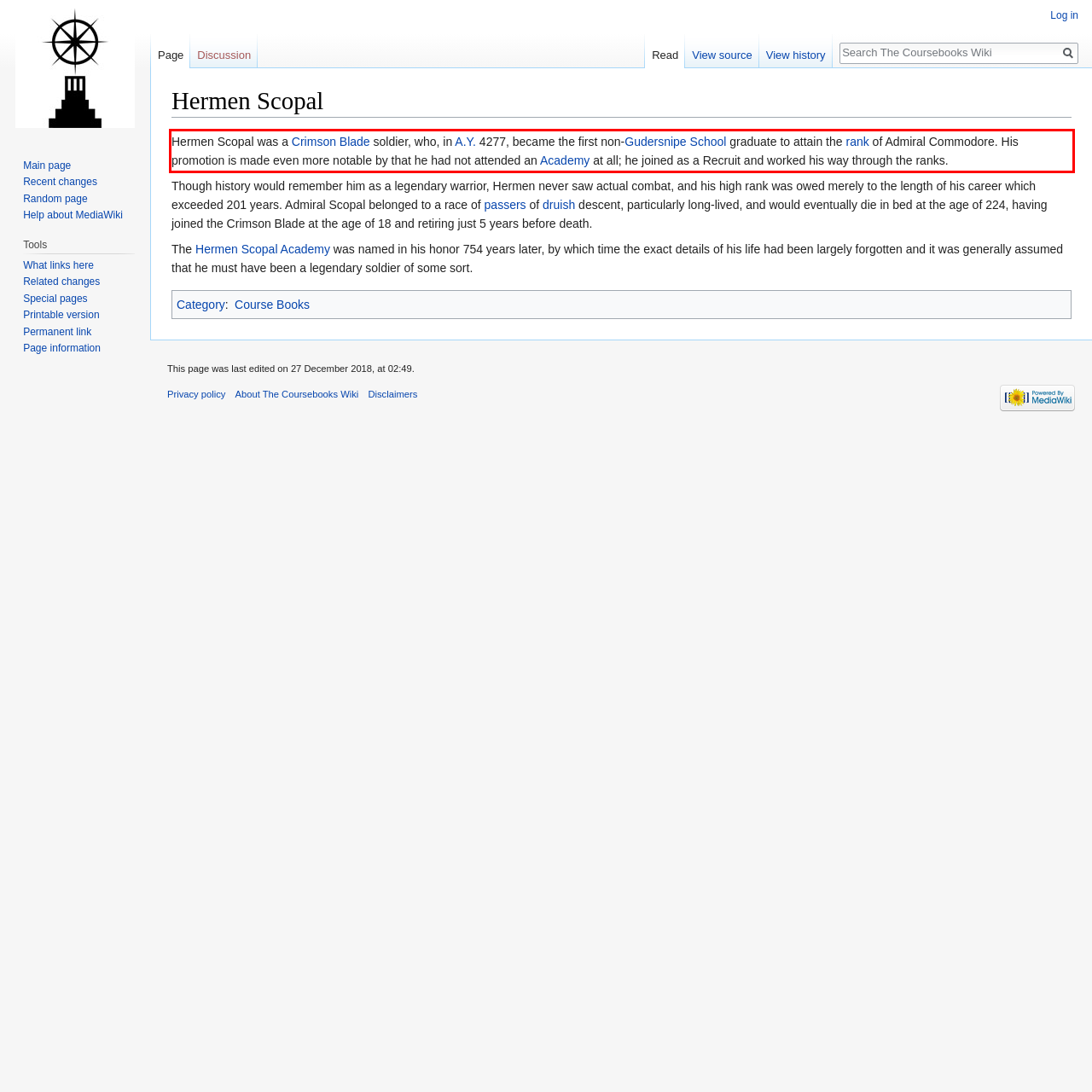Analyze the webpage screenshot and use OCR to recognize the text content in the red bounding box.

Hermen Scopal was a Crimson Blade soldier, who, in A.Y. 4277, became the first non-Gudersnipe School graduate to attain the rank of Admiral Commodore. His promotion is made even more notable by that he had not attended an Academy at all; he joined as a Recruit and worked his way through the ranks.